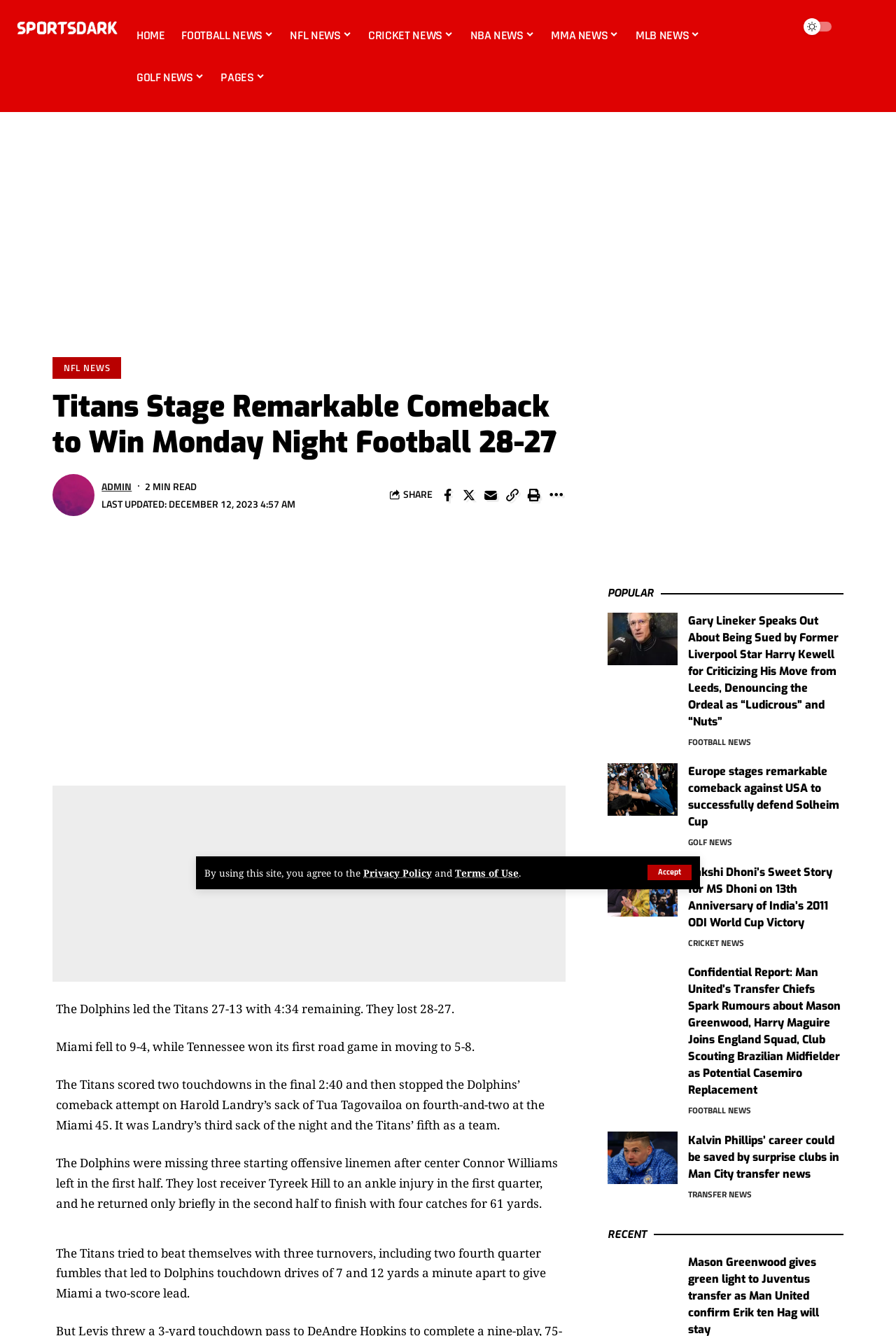Identify the bounding box coordinates of the section that should be clicked to achieve the task described: "Go to FOOTBALL NEWS".

[0.768, 0.545, 0.839, 0.556]